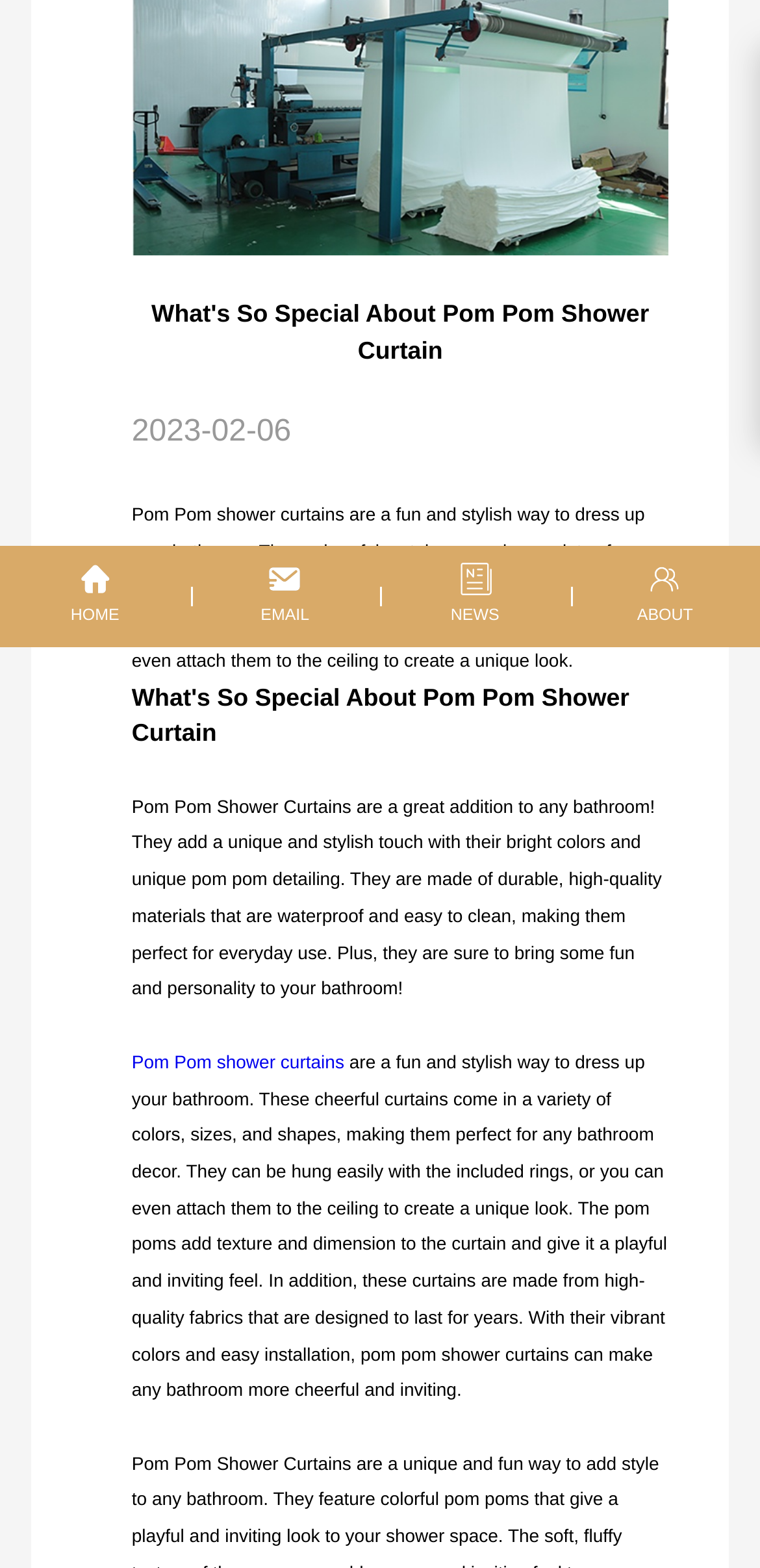Determine the bounding box for the described UI element: "Pom Pom shower curtains".

[0.173, 0.671, 0.453, 0.684]